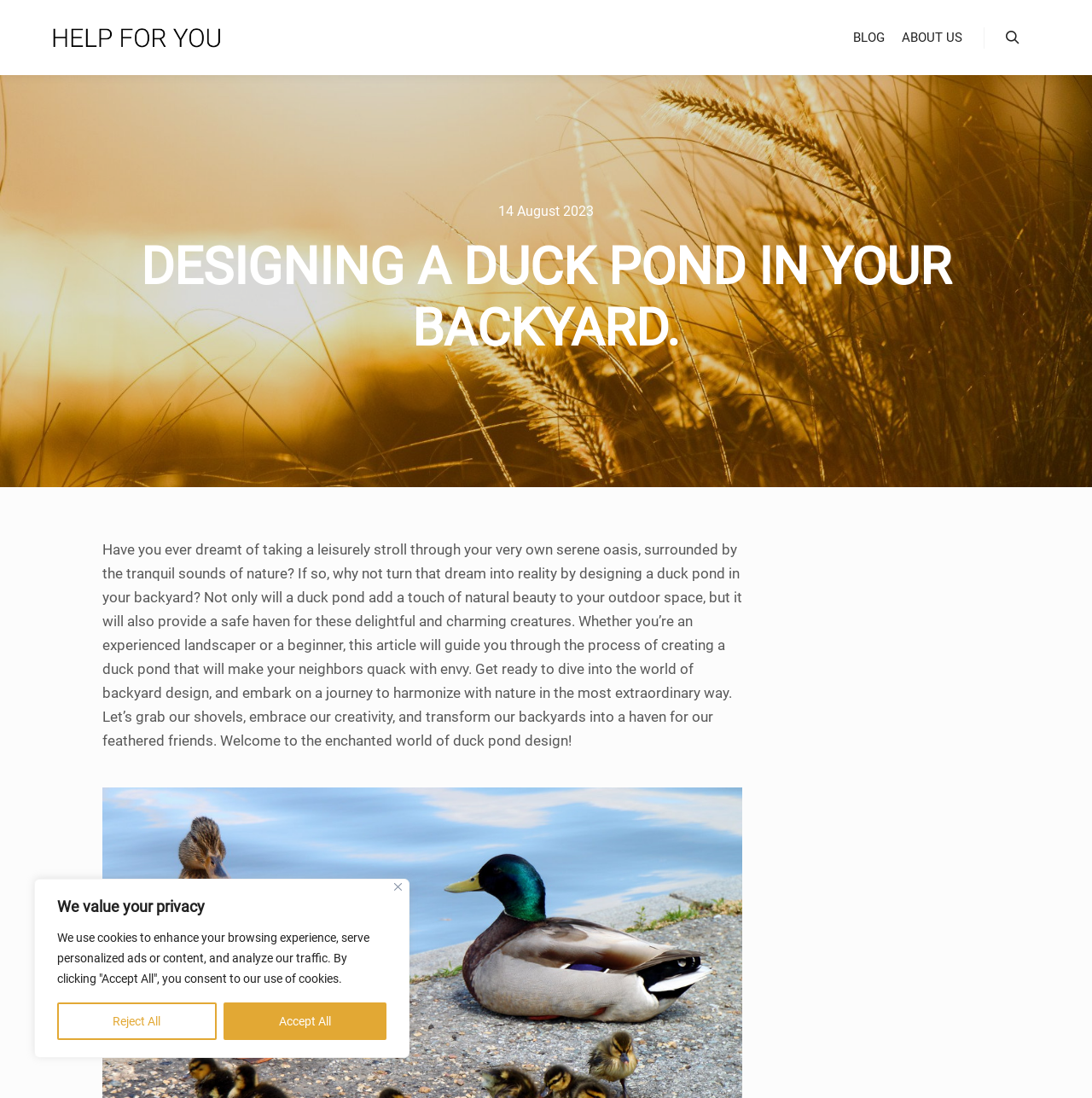Please provide a one-word or short phrase answer to the question:
What is the current date?

14 August 2023